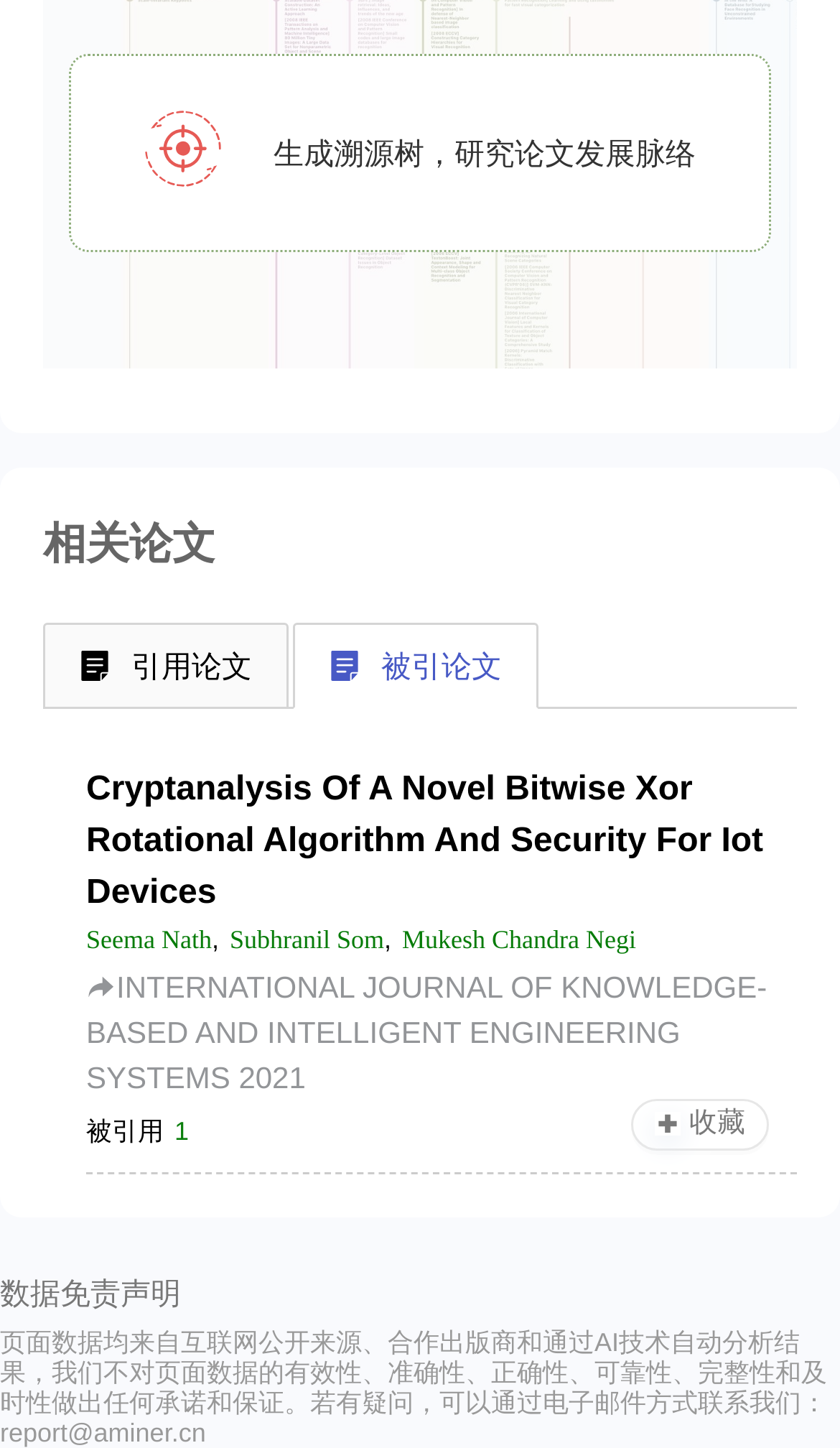What is the current selected tab? Using the information from the screenshot, answer with a single word or phrase.

被引论文